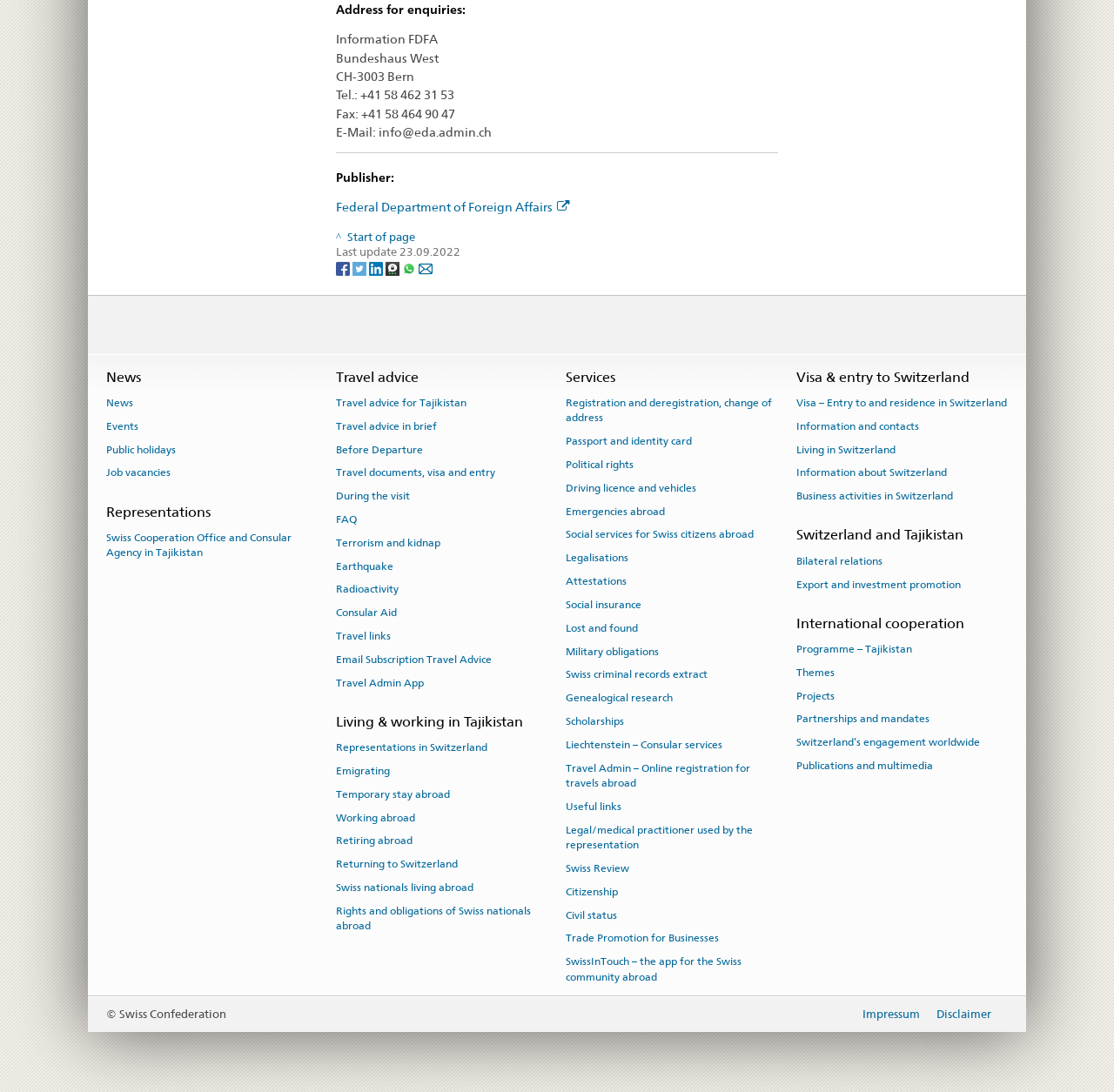What are the main categories of services provided by the Federal Department of Foreign Affairs?
Please craft a detailed and exhaustive response to the question.

I found the main categories of services by looking at the headings on the webpage, which are 'News', 'Representations', 'Travel advice', 'Living & working in Tajikistan', and 'Services'.